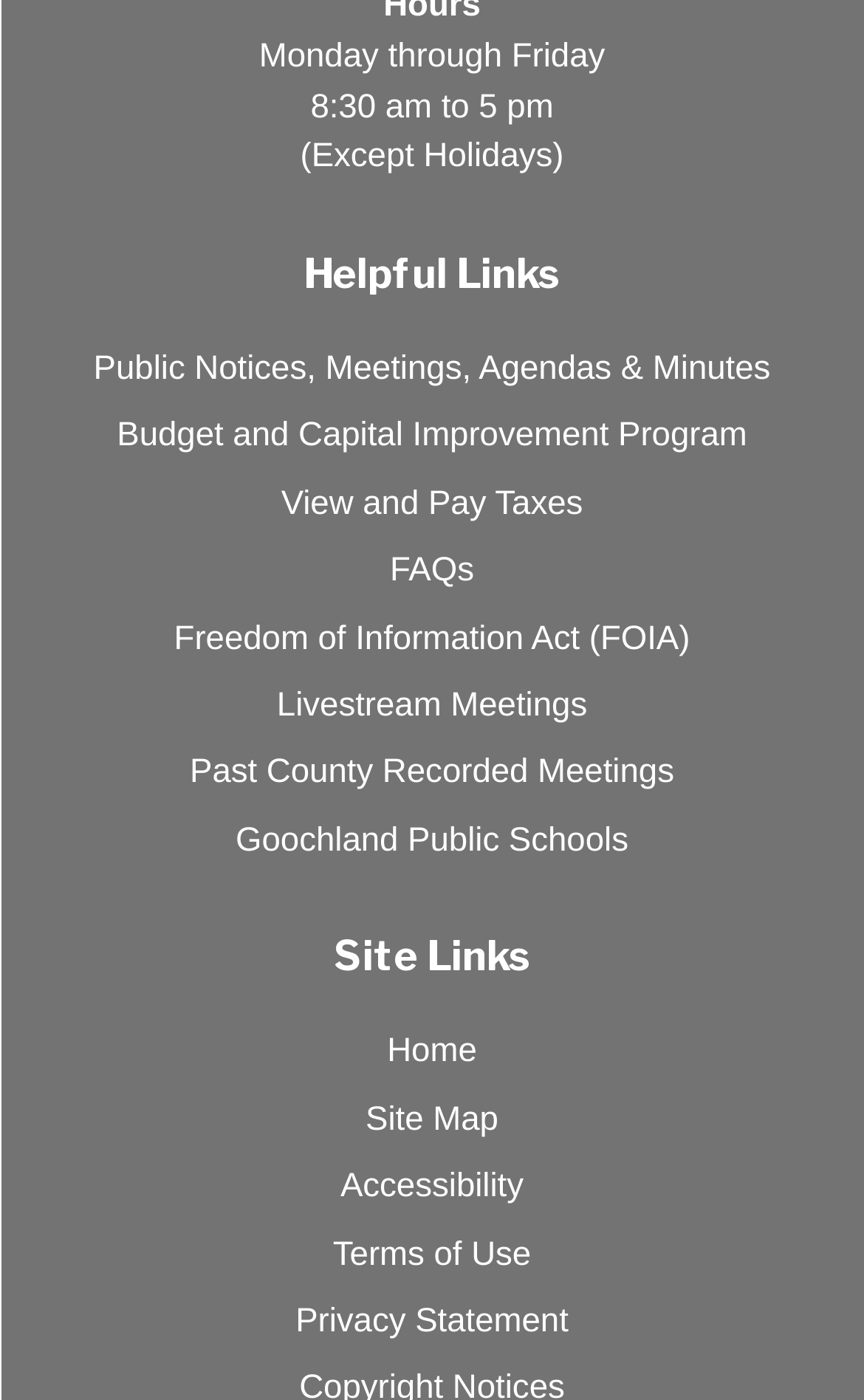What are the office hours?
Refer to the image and give a detailed response to the question.

The office hours can be found at the top of the webpage, where it says 'Monday through Friday 8:30 am to 5 pm'.